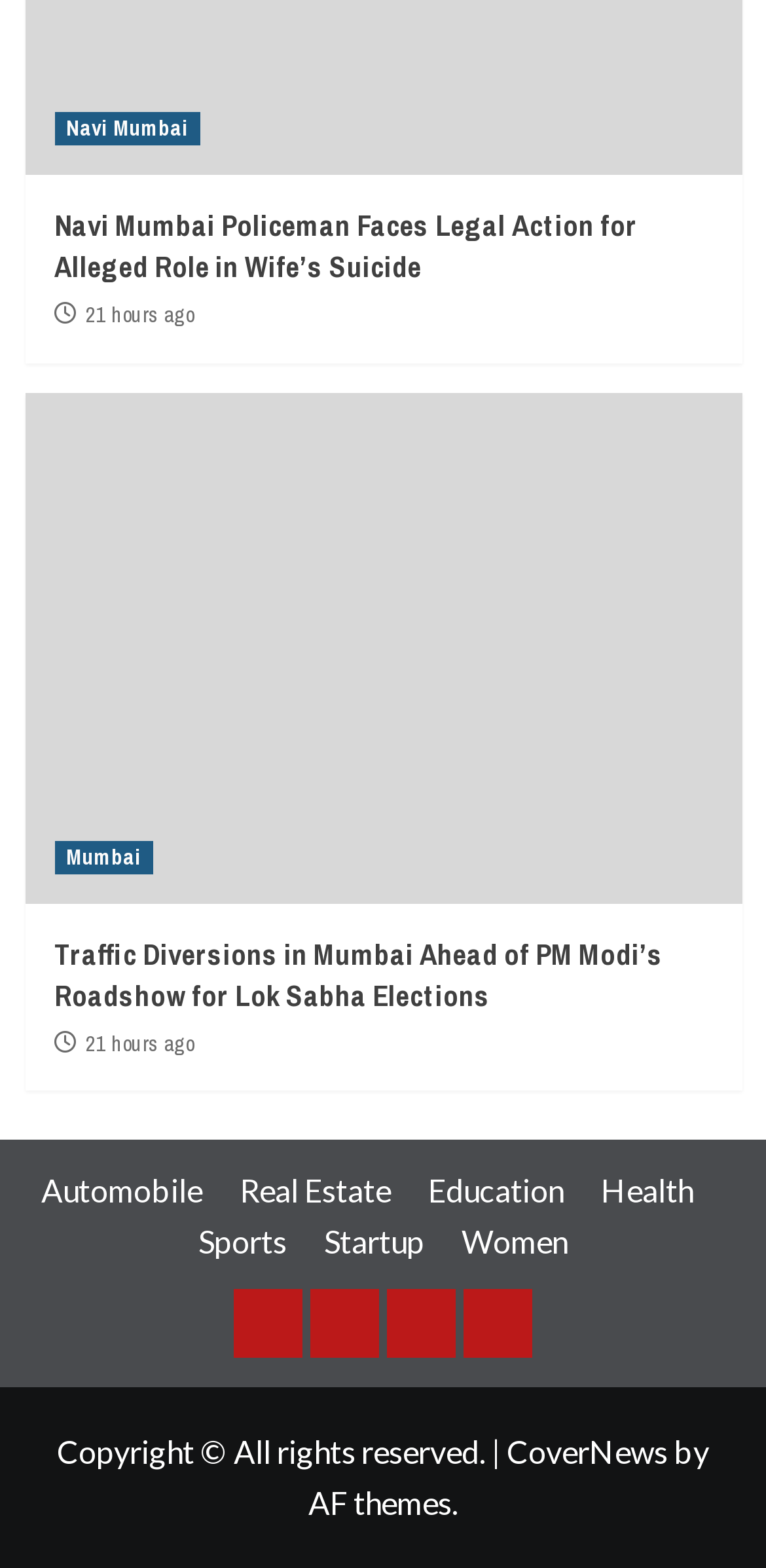Find the bounding box coordinates for the UI element whose description is: "Real Estate". The coordinates should be four float numbers between 0 and 1, in the format [left, top, right, bottom].

[0.313, 0.747, 0.551, 0.771]